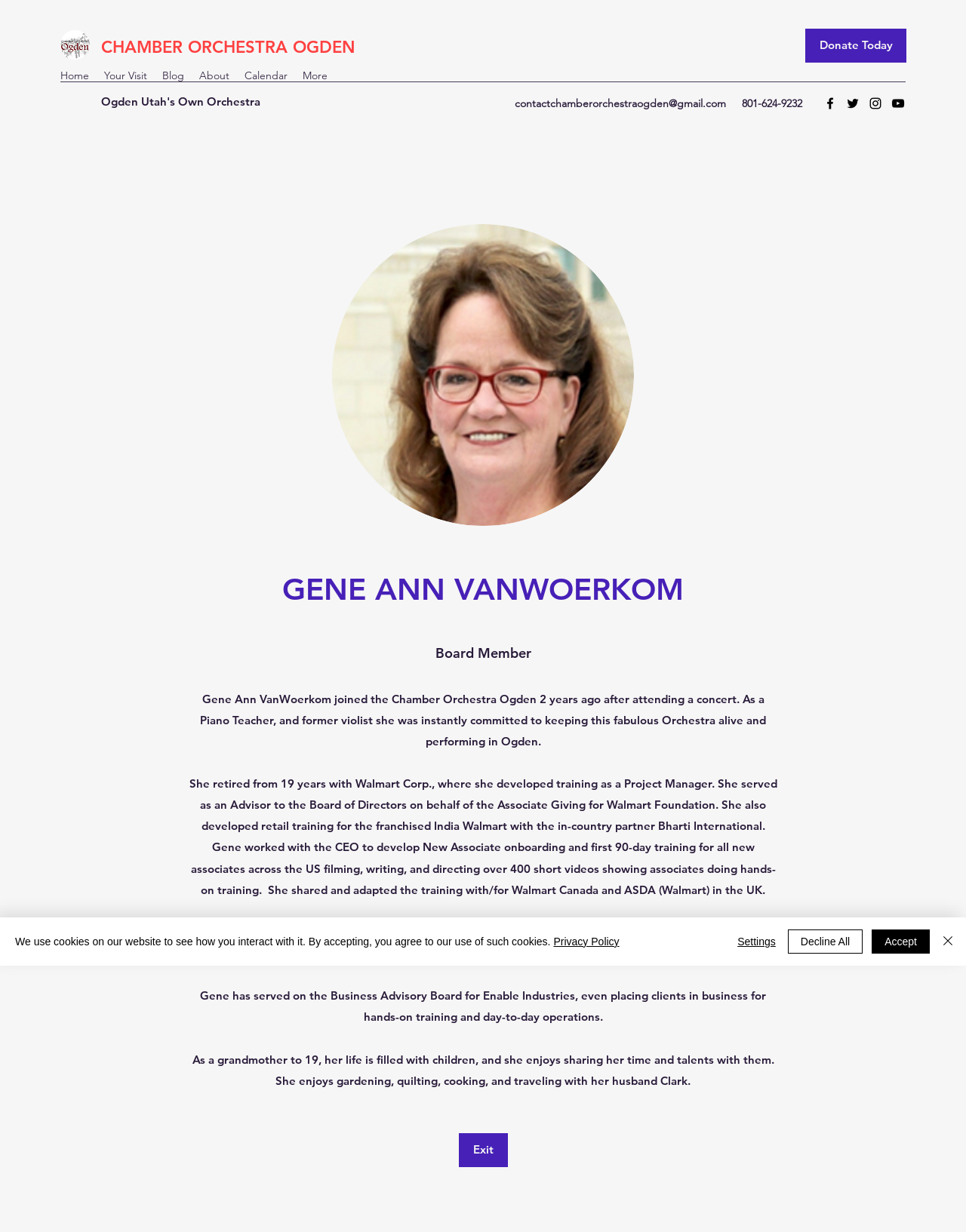Answer the question using only one word or a concise phrase: What is Gene Ann VanWoerkom's profession?

Piano Teacher